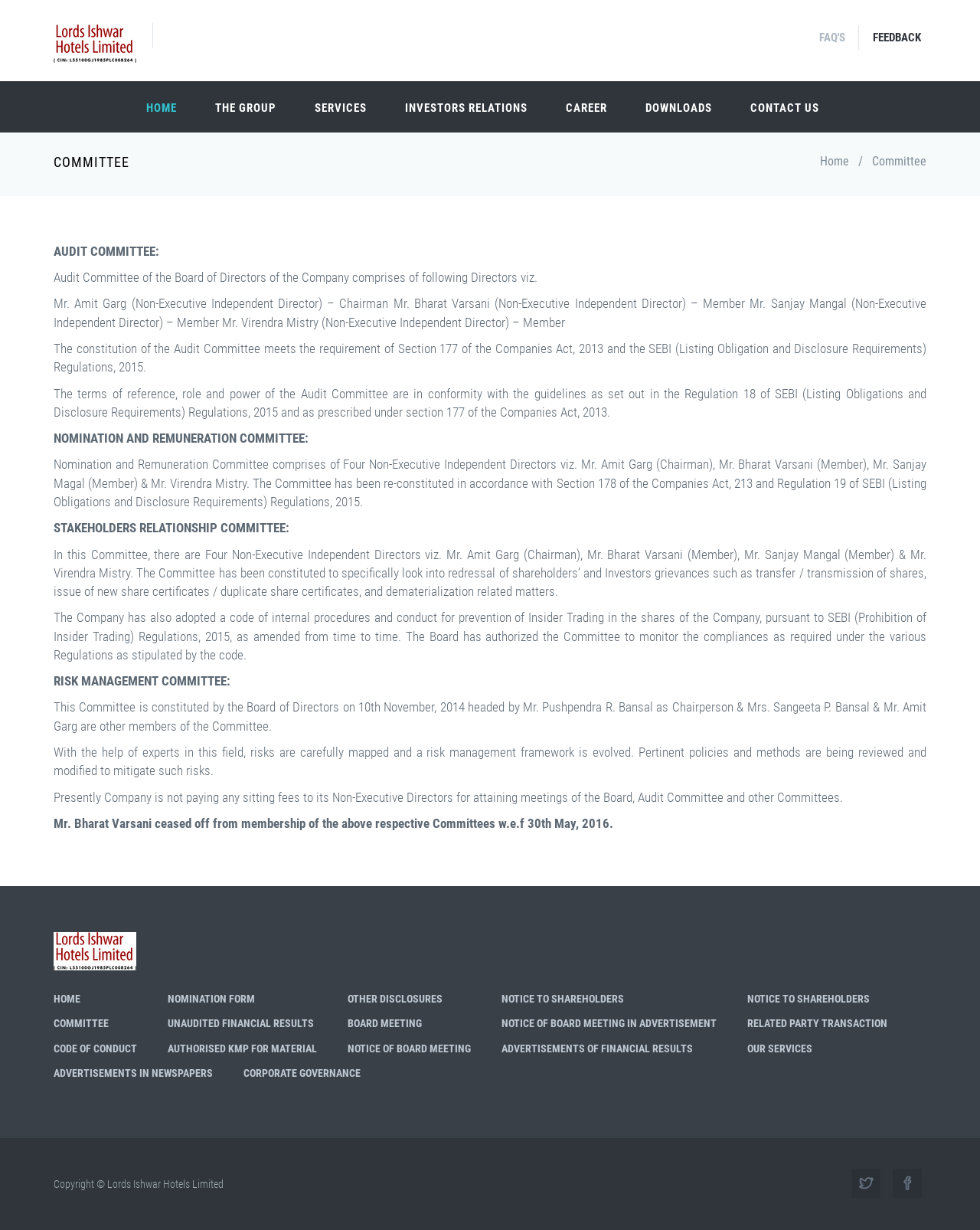Can you show the bounding box coordinates of the region to click on to complete the task described in the instruction: "Go to HOME page"?

[0.145, 0.066, 0.2, 0.108]